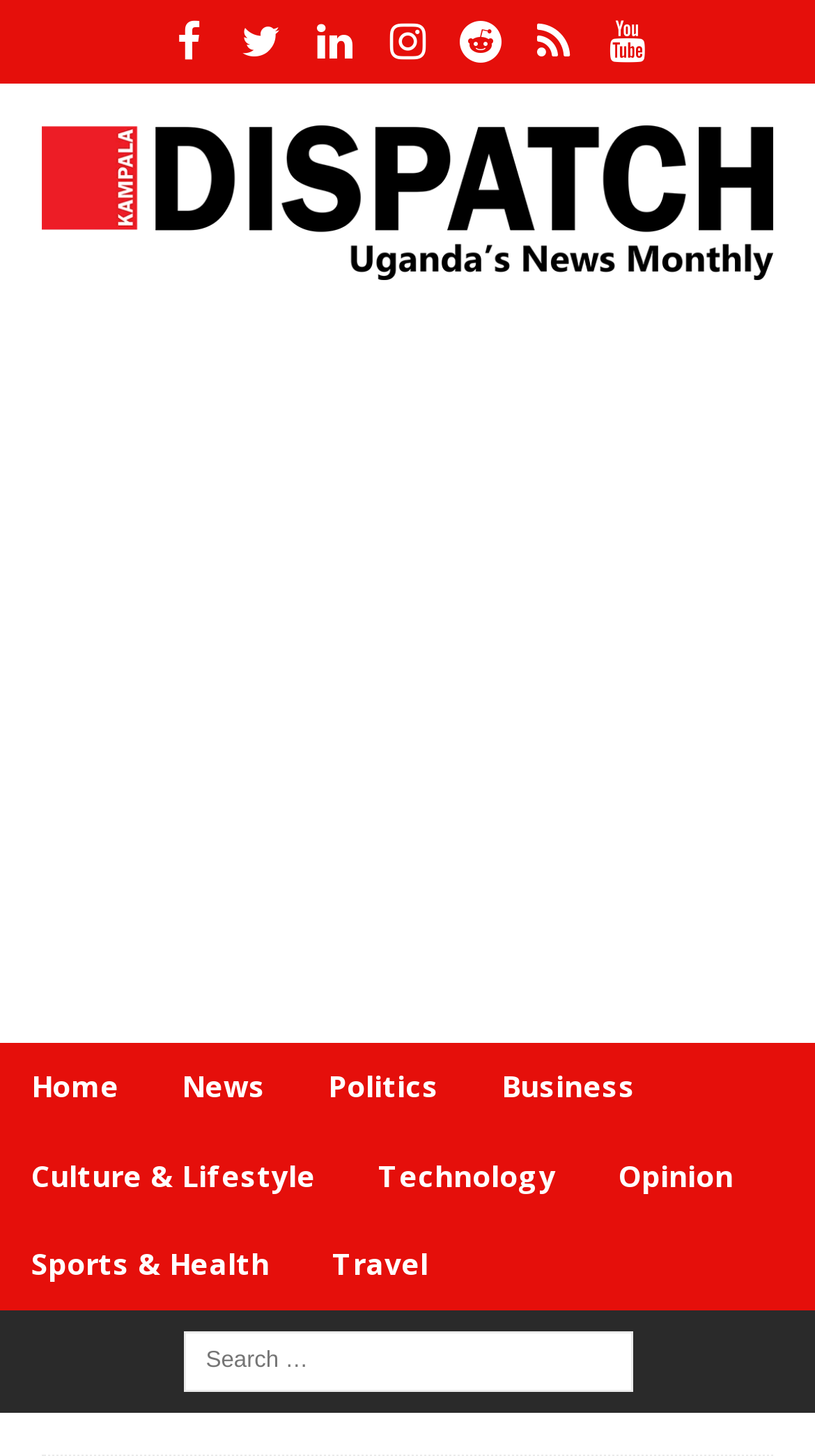Give a short answer to this question using one word or a phrase:
How many main navigation links are at the bottom?

9